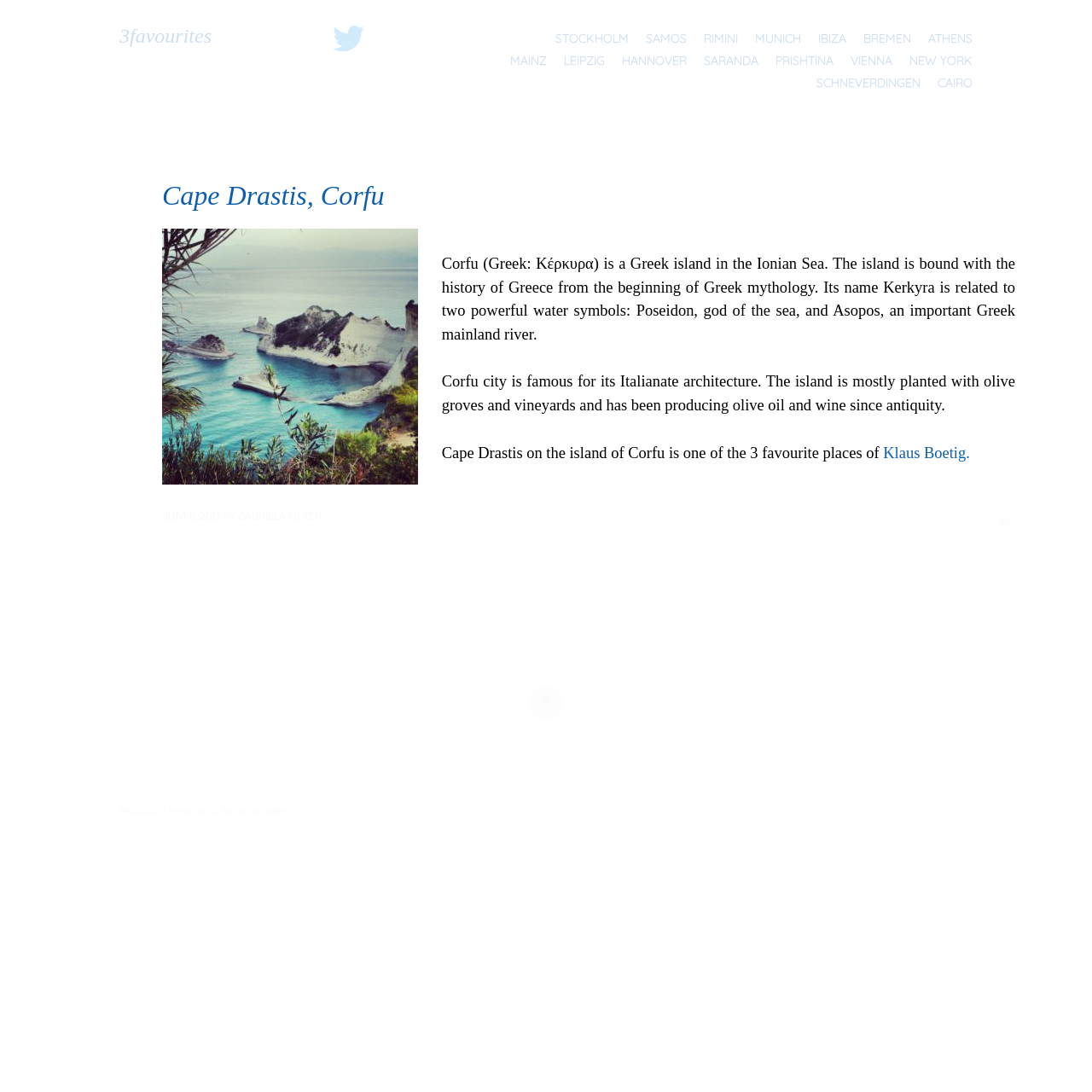Give a detailed overview of the webpage's appearance and contents.

This webpage is about Corfu, a Greek island in the Ionian Sea. At the top, there is a heading "3favourites" with a link to the same name, accompanied by an image. To the right of this, there is a heading "MENU" with a link to "SKIP TO CONTENT". Below this, there is a row of links to various cities, including Athens, Bremen, Ibiza, and Munich, among others.

The main content of the page is an article about Corfu, which starts with a heading "Cape Drastis, Corfu". The article describes Corfu as a Greek island bound with the history of Greece from the beginning of Greek mythology, and mentions its Italianate architecture, olive groves, and vineyards. The article also mentions Cape Drastis, one of the favorite places of Klaus Boetig.

At the bottom of the article, there is a footer section with links to the author, Gabriela Meyer, and the date of the post, June 11, 2013. There are also links to previous and next posts.

To the right of the footer, there is a small text "+". At the very bottom of the page, there is a link to "PROUDLY POWERED BY WORDPRESS".